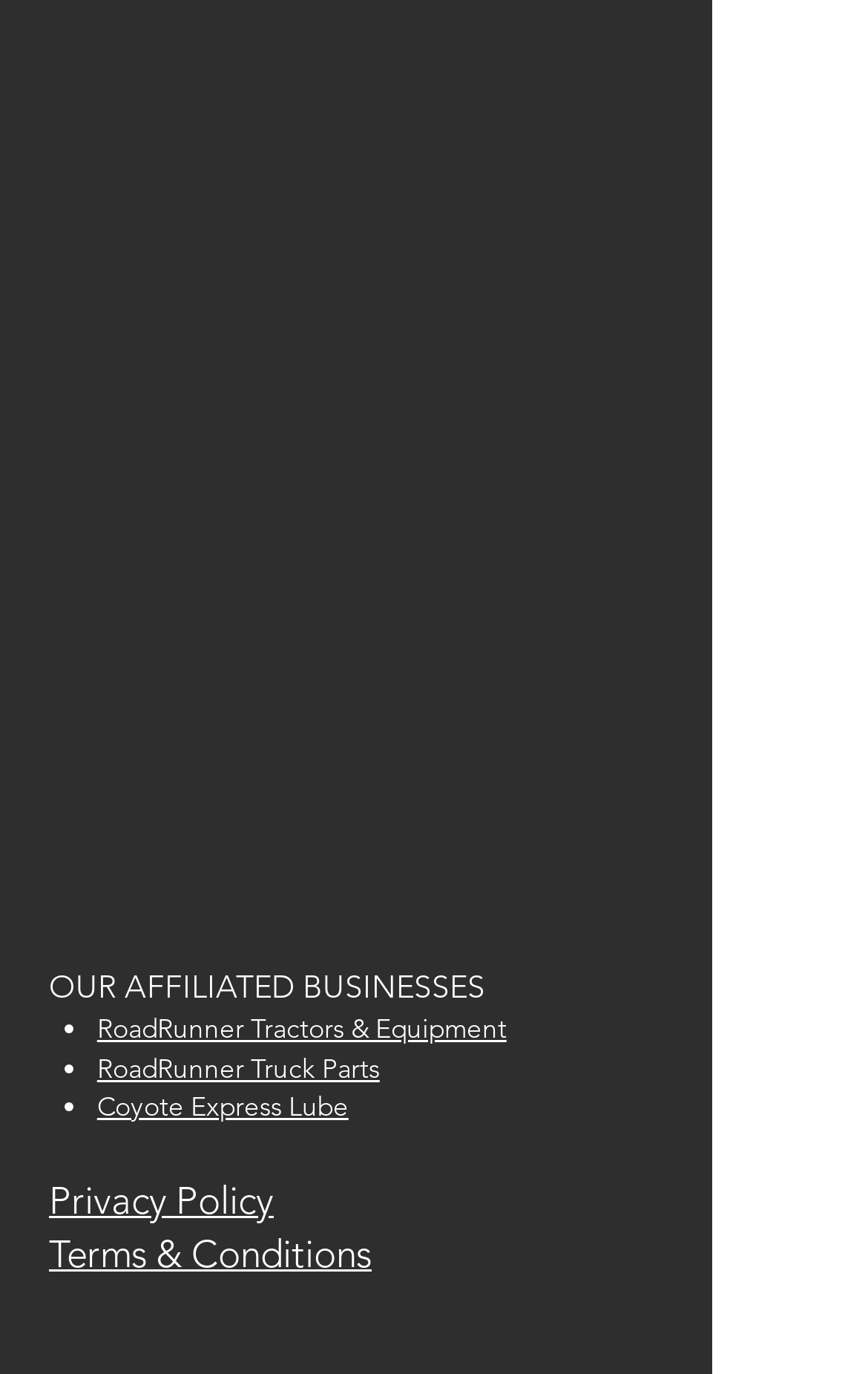What affiliated businesses are listed?
Look at the image and provide a detailed response to the question.

The affiliated businesses are listed on the webpage, which include 'RoadRunner Tractors & Equipment', 'RoadRunner Truck Parts', and 'Coyote Express Lube', indicating that these businesses are affiliated with the main business.